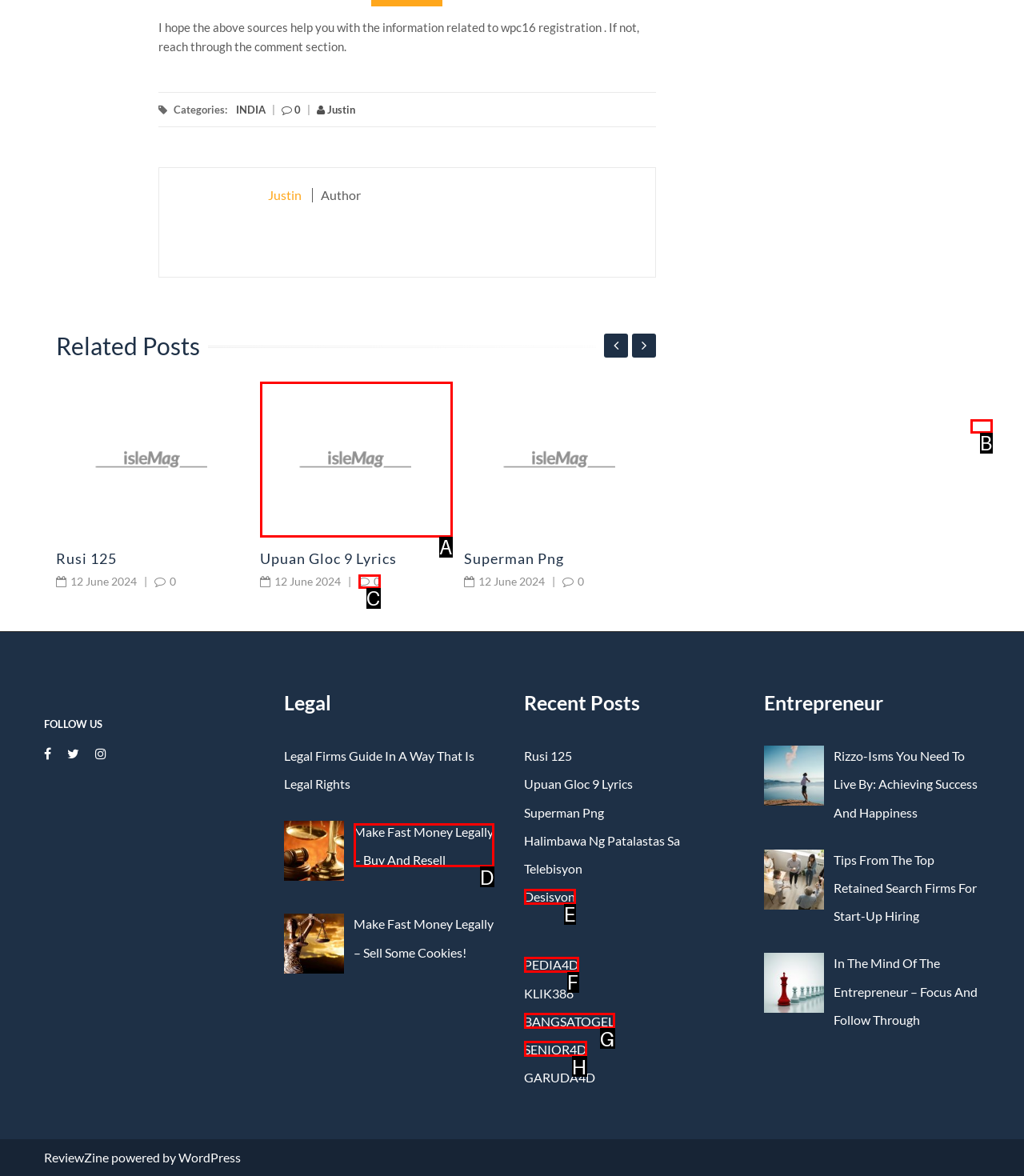Select the letter from the given choices that aligns best with the description: BANGSATOGEL. Reply with the specific letter only.

G